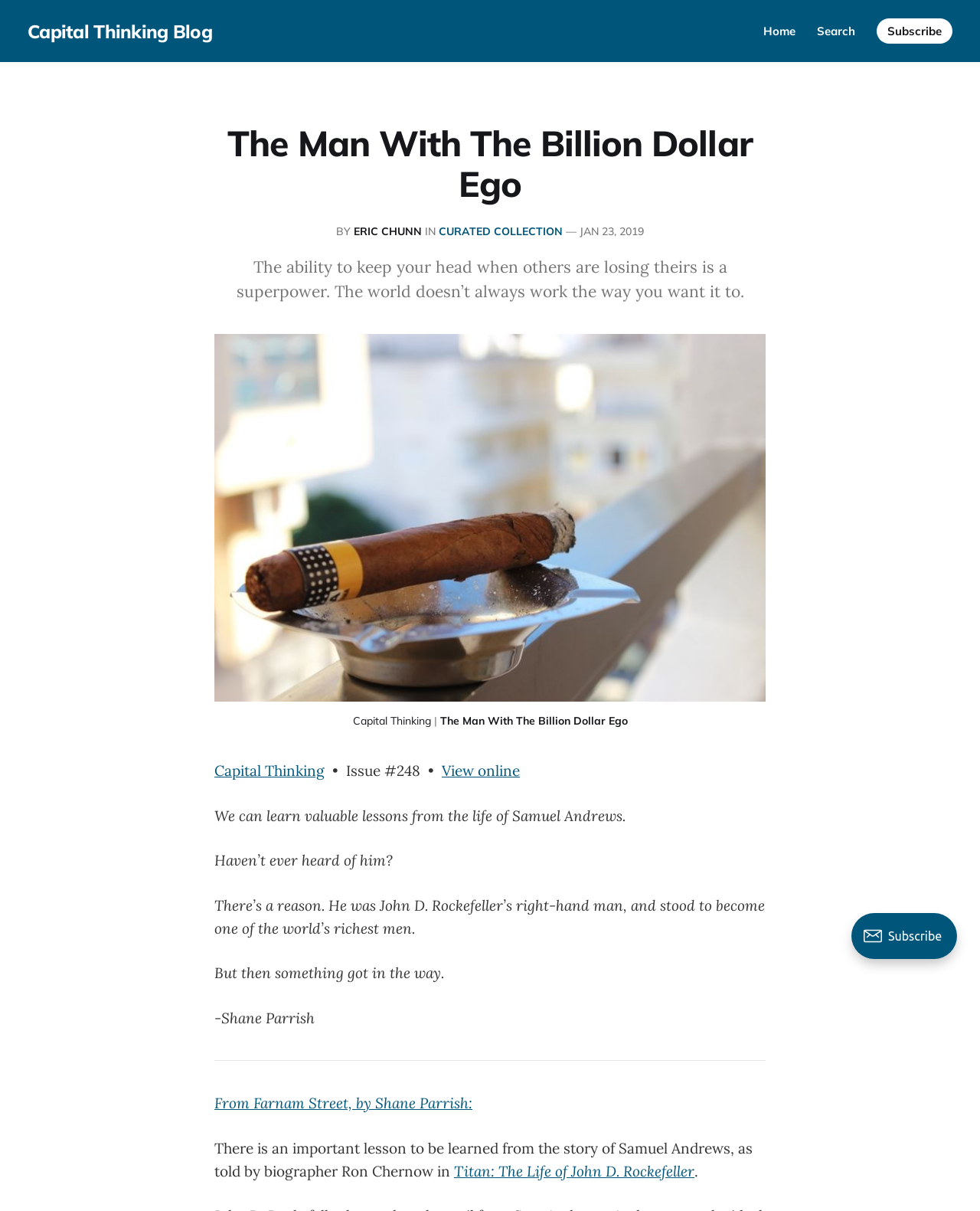Can you determine the bounding box coordinates of the area that needs to be clicked to fulfill the following instruction: "Go to Capital Thinking Blog"?

[0.028, 0.016, 0.216, 0.035]